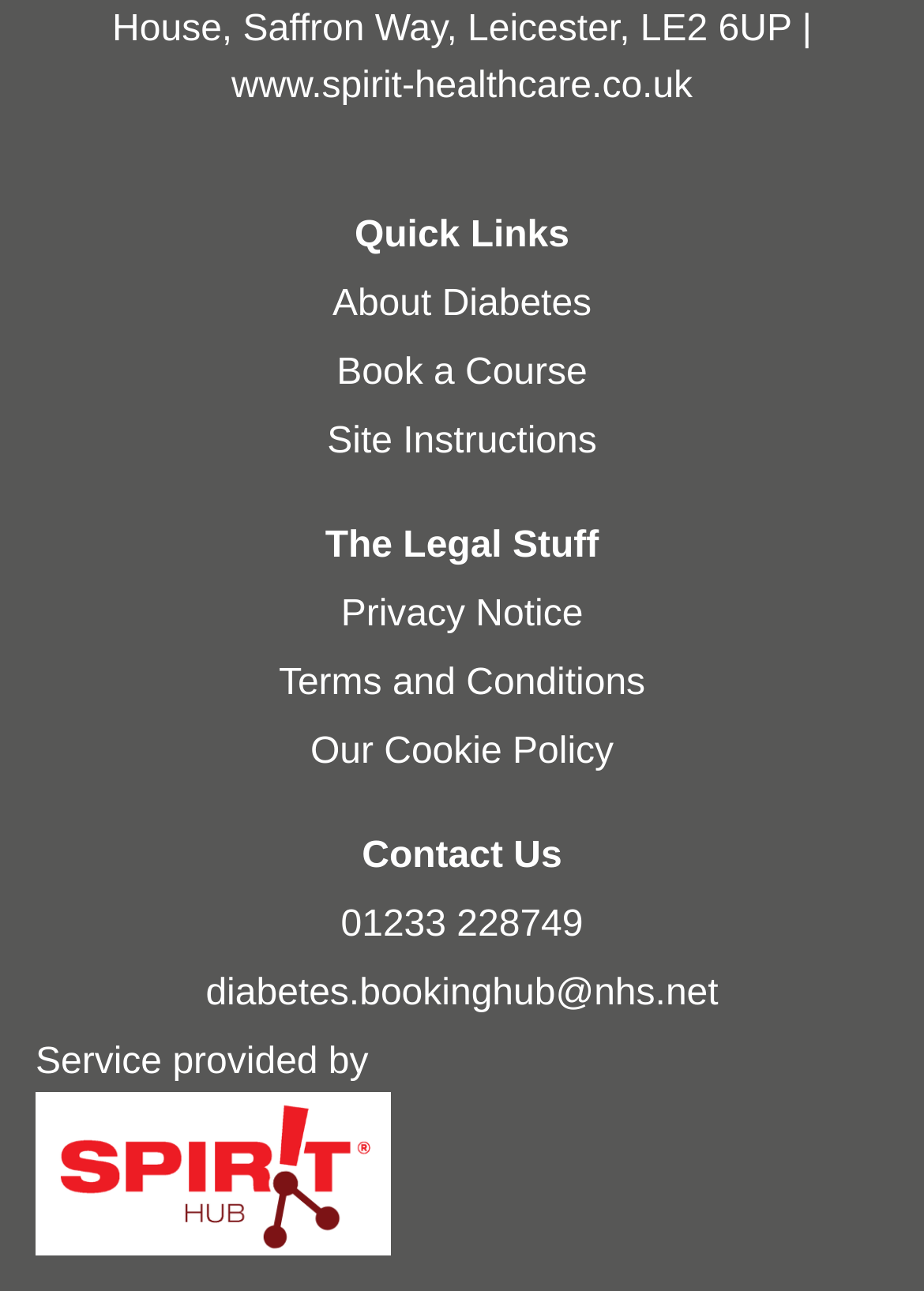Extract the bounding box coordinates of the UI element described by: "01233 228749". The coordinates should include four float numbers ranging from 0 to 1, e.g., [left, top, right, bottom].

[0.369, 0.701, 0.631, 0.732]